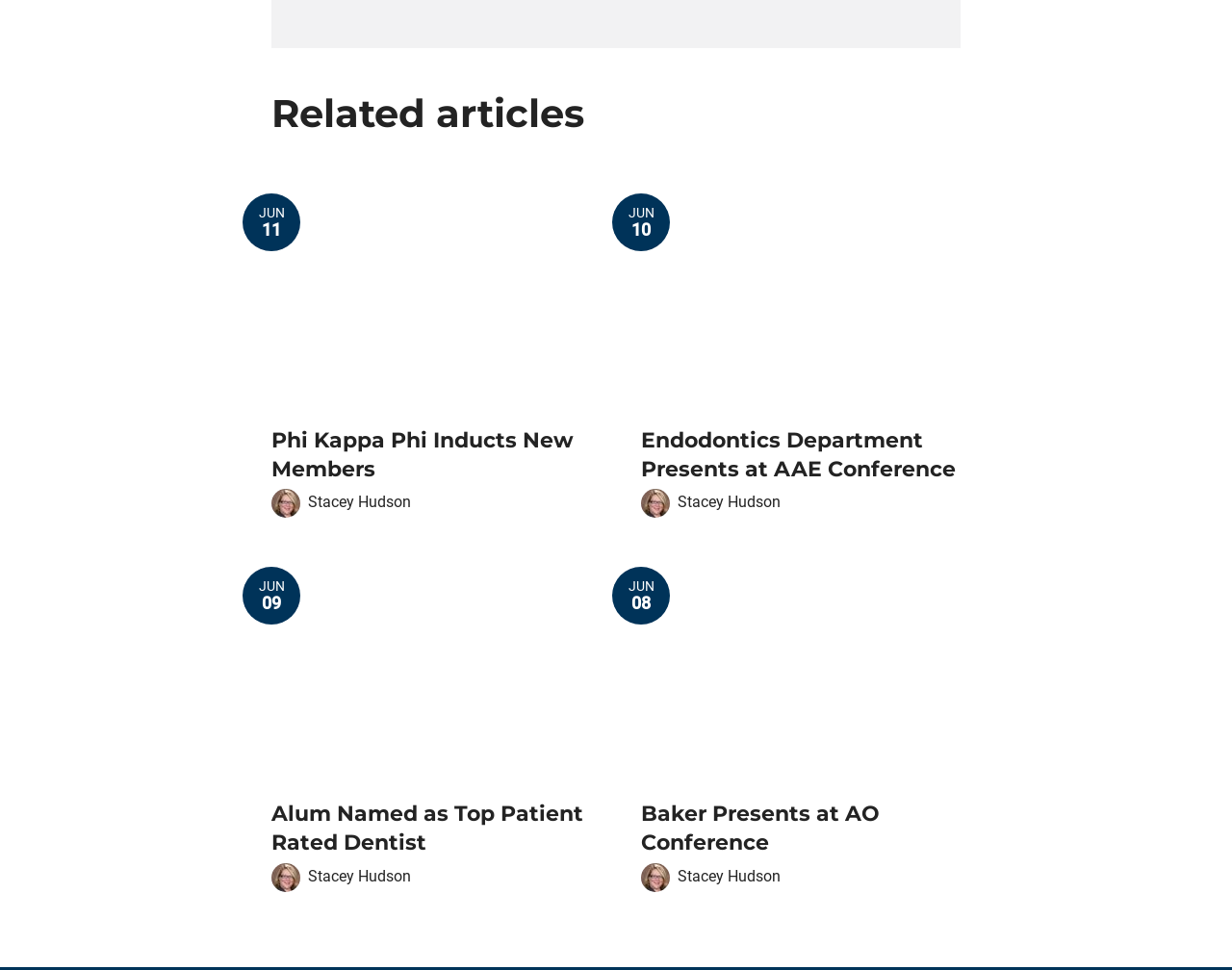Find the bounding box coordinates of the clickable element required to execute the following instruction: "View article about Dental College of Georgia". Provide the coordinates as four float numbers between 0 and 1, i.e., [left, top, right, bottom].

[0.22, 0.184, 0.48, 0.431]